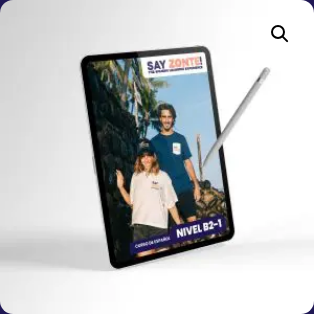Give a thorough explanation of the elements present in the image.

This image showcases a digital tablet featuring a vibrant cover for a Spanish learning manual titled "NIVEL B2-1." The cover prominently displays the logo "SAY ZONTE!" along with a photograph of two individuals standing outdoors, suggesting an immersive learning experience. The manual appears to be tailored for intermediate Spanish students, emphasizing the integration of Salvadoran culture into the learning process. A stylus rests beside the tablet, indicating the interactive and modern approach to learning. This visual representation aligns with the manual's purpose of enriching vocabulary and communication skills, helping learners progress through essential grammar structures.